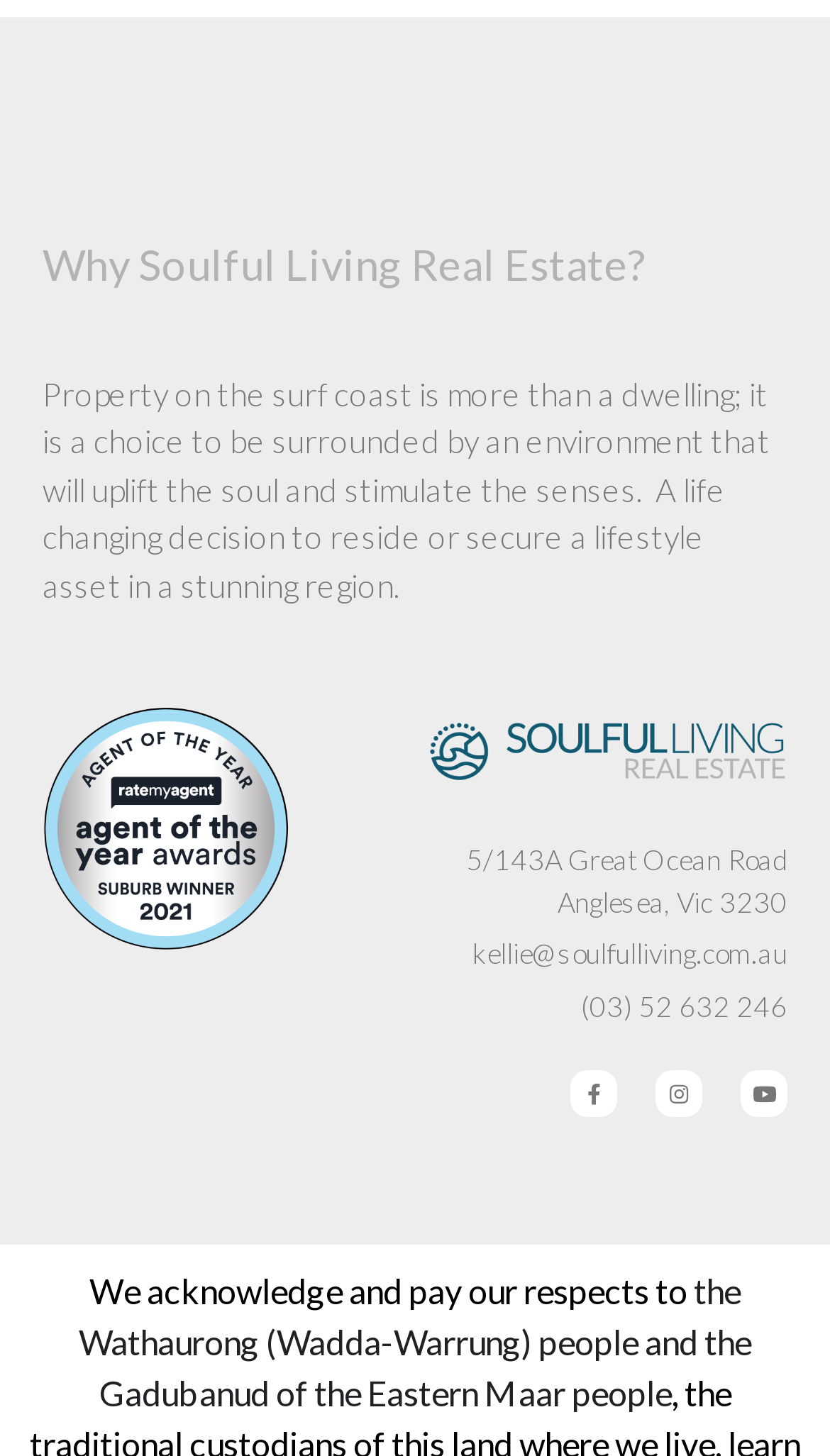Given the webpage screenshot, identify the bounding box of the UI element that matches this description: "(03) 52 632 246".

[0.5, 0.678, 0.949, 0.706]